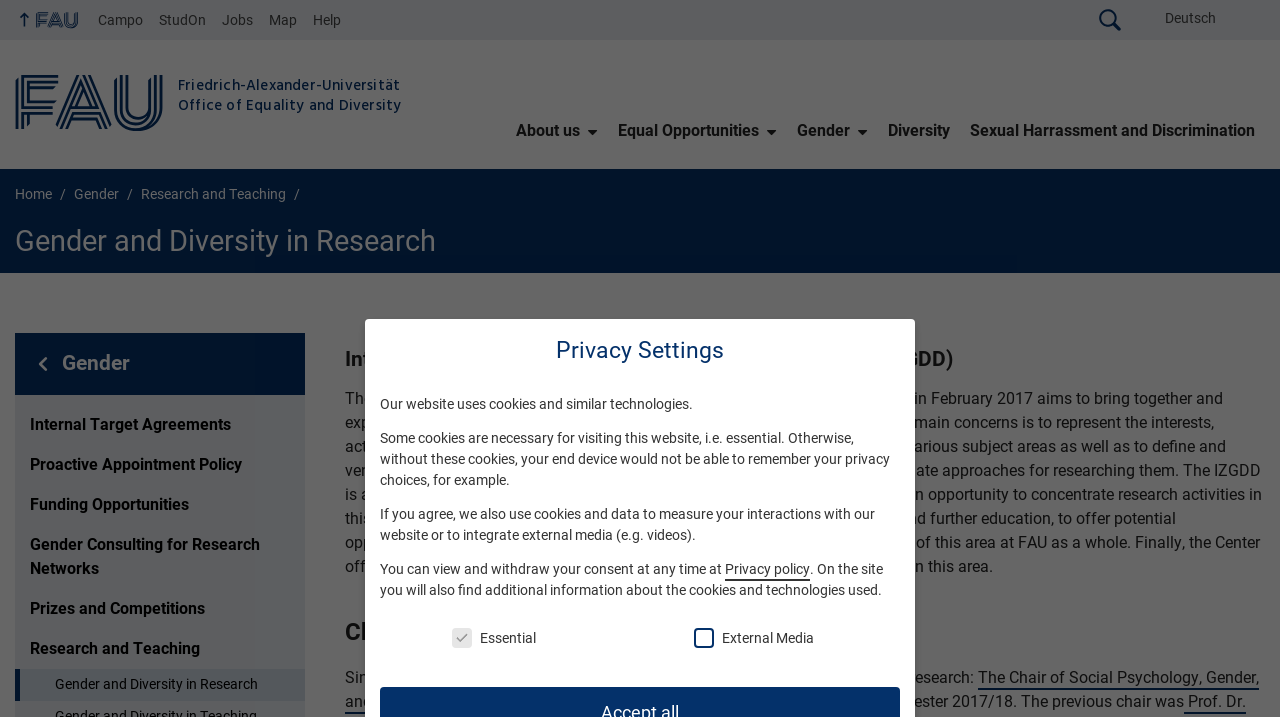Please extract the primary headline from the webpage.

Gender and Diversity in Research